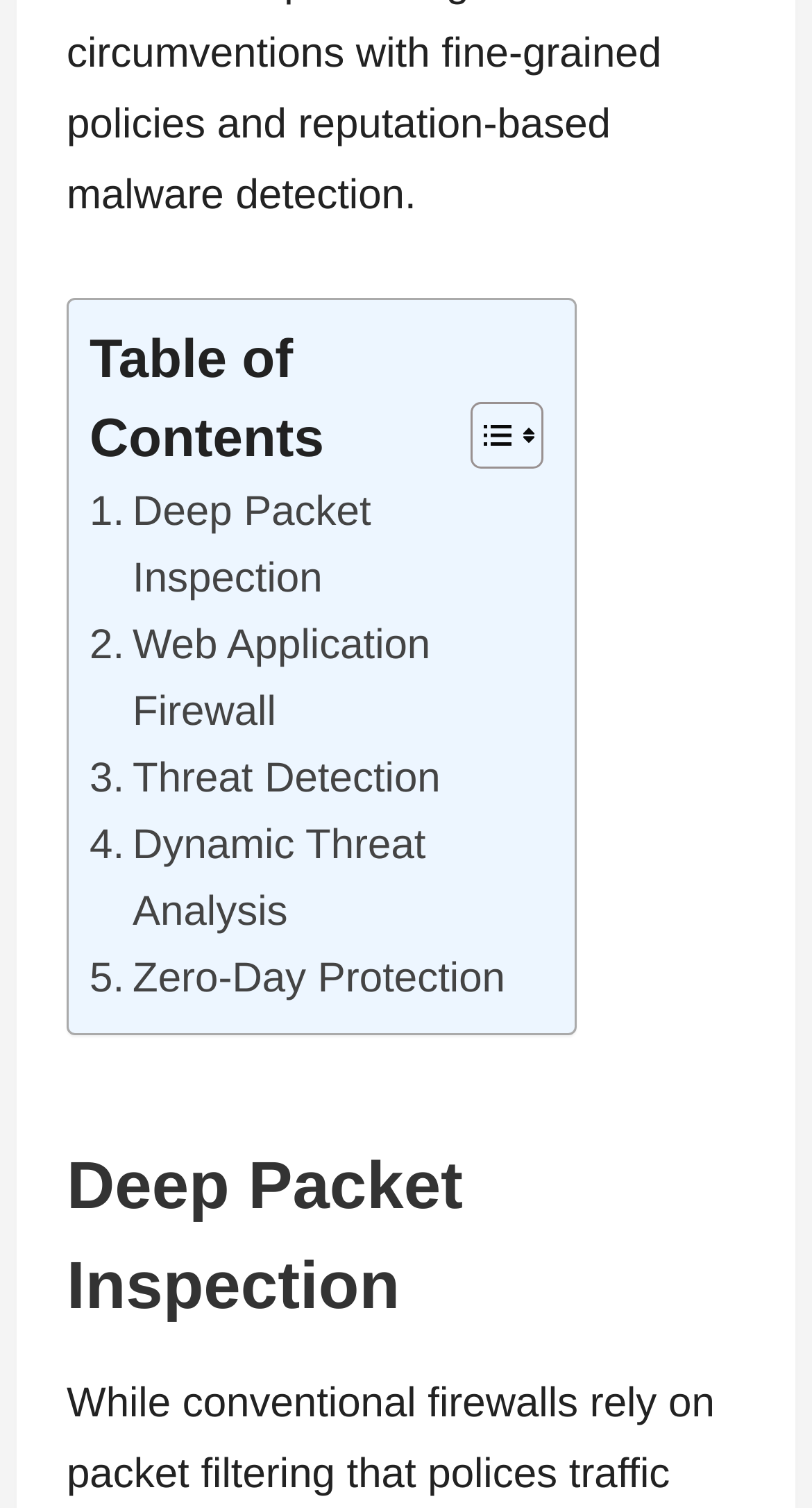From the webpage screenshot, predict the bounding box of the UI element that matches this description: "Street Pastors International News".

None